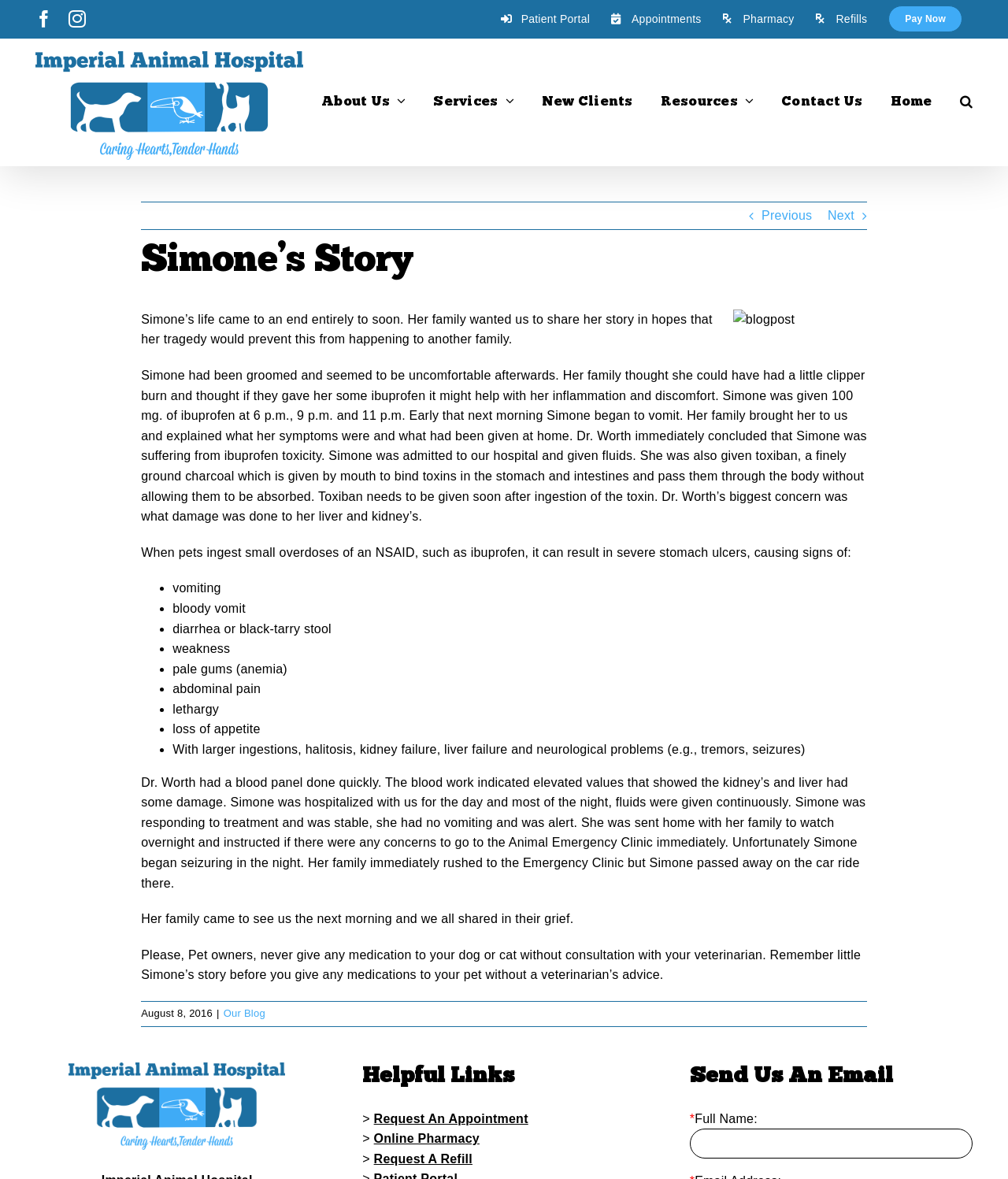Provide the bounding box coordinates of the HTML element described as: "Go to Top". The bounding box coordinates should be four float numbers between 0 and 1, i.e., [left, top, right, bottom].

[0.904, 0.832, 0.941, 0.855]